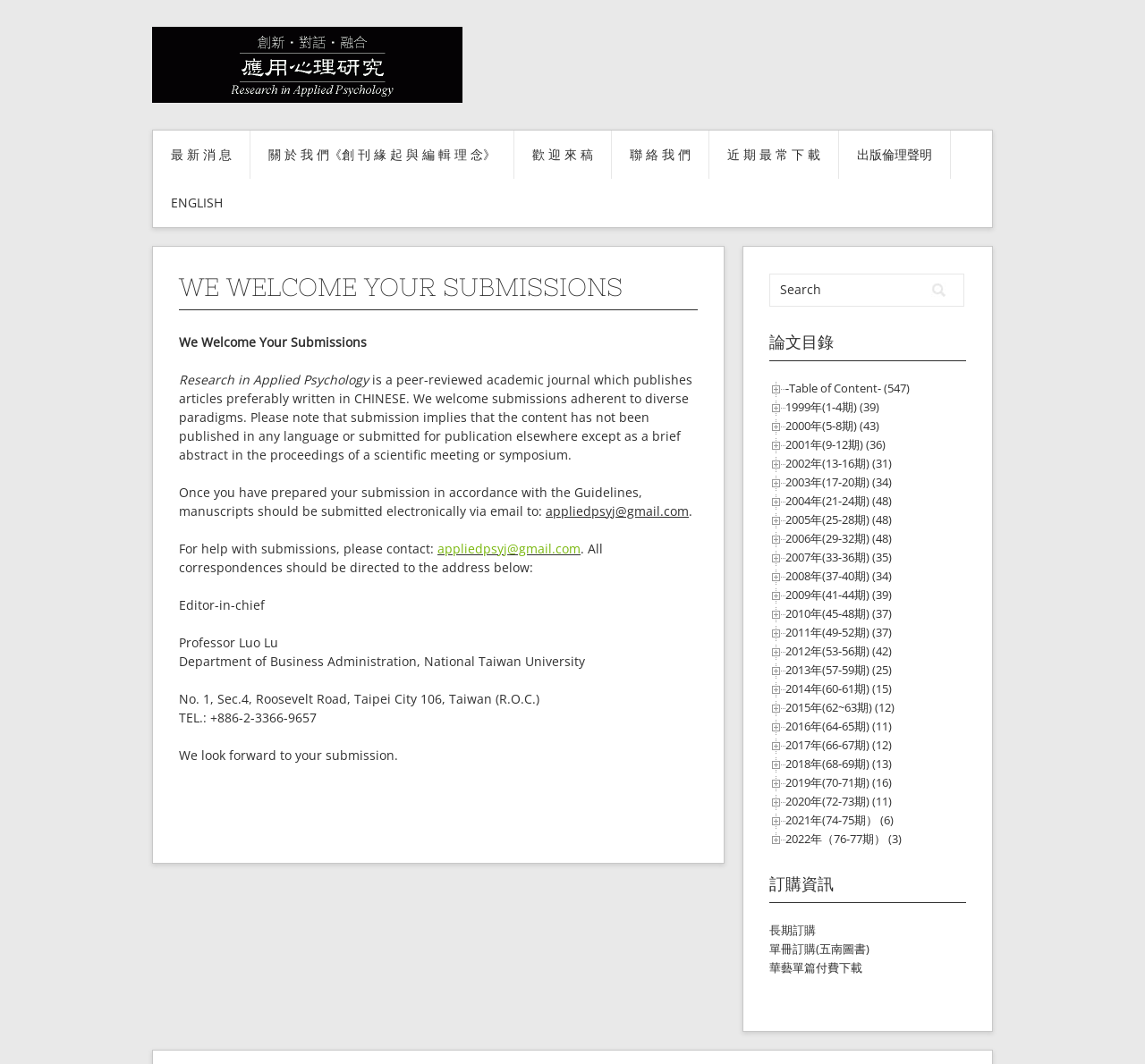Identify the main heading of the webpage and provide its text content.

WE WELCOME YOUR SUBMISSIONS